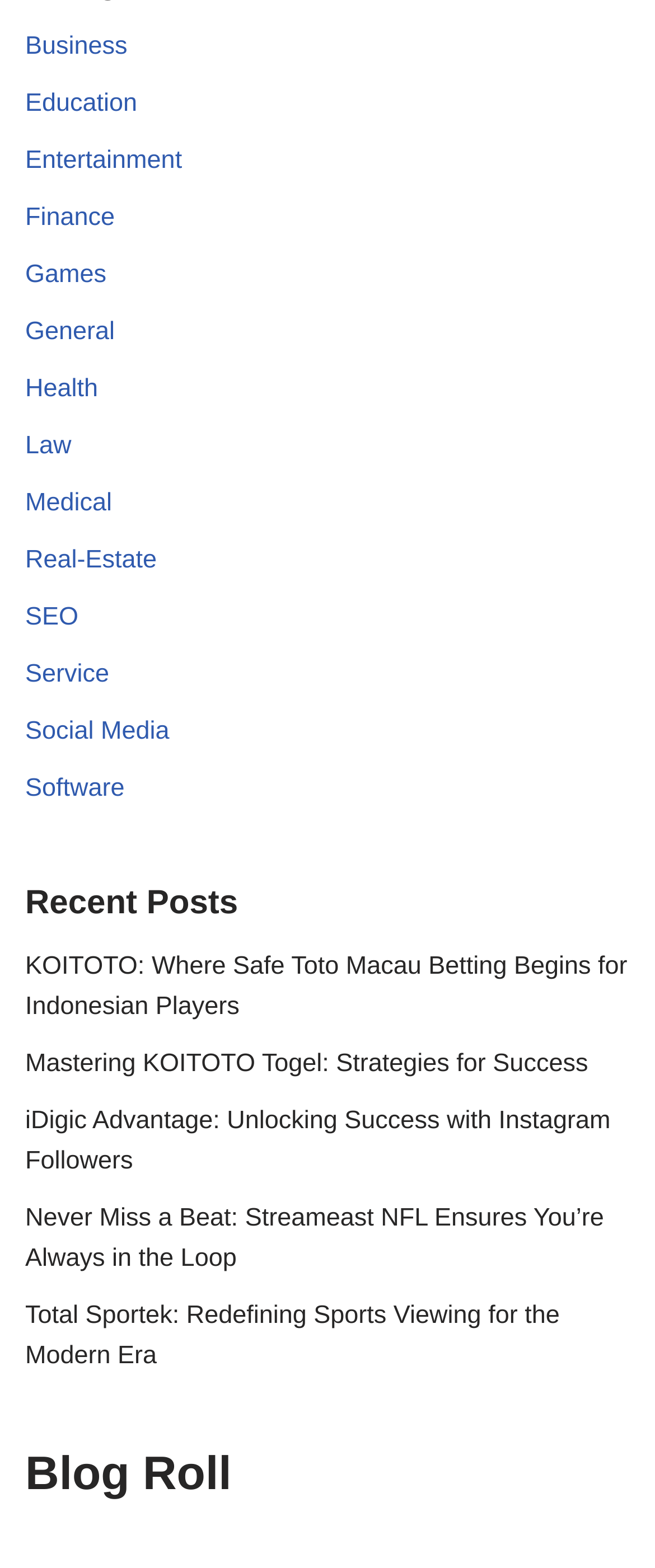Find the bounding box coordinates of the area to click in order to follow the instruction: "View Blog Roll".

[0.038, 0.921, 0.962, 0.96]